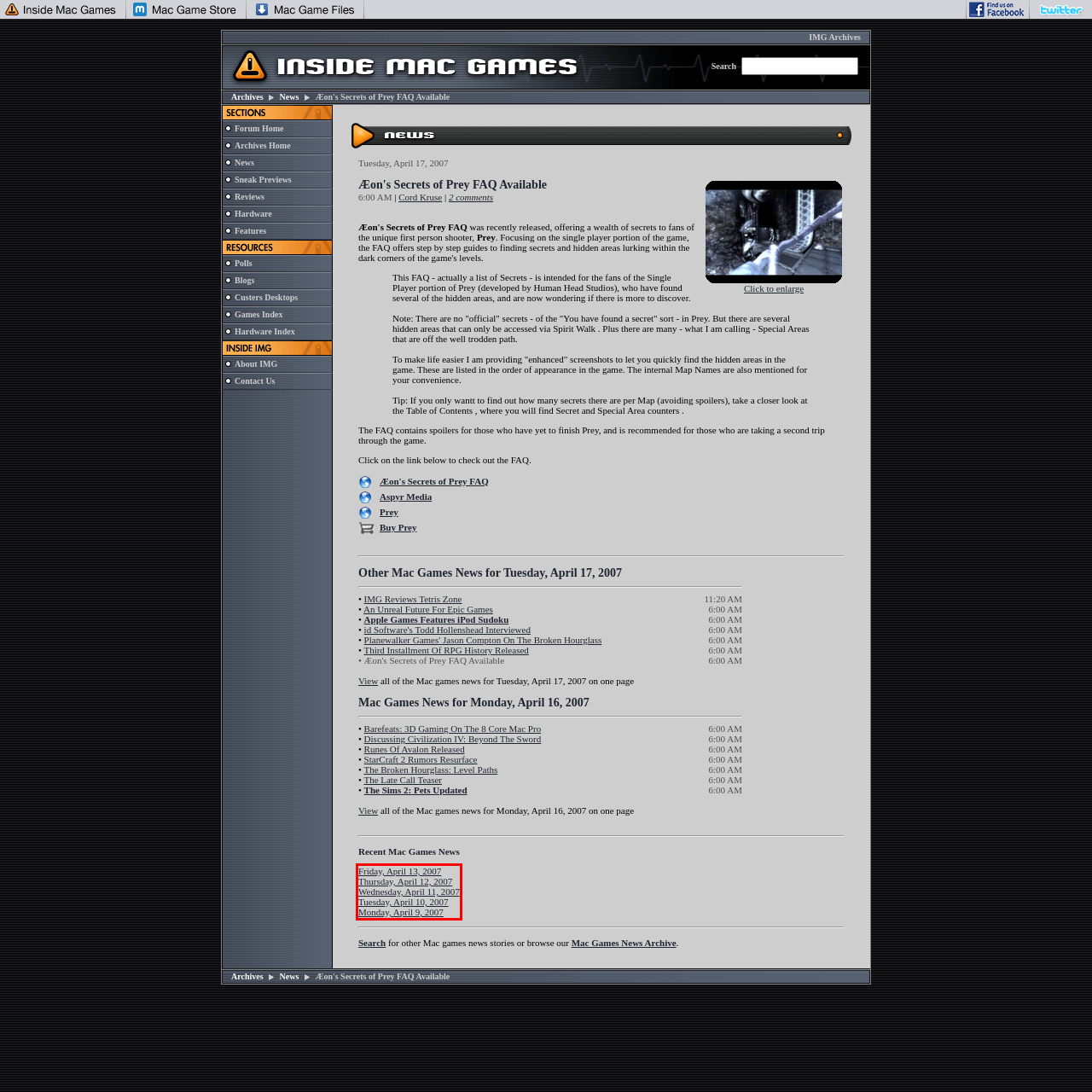Given the screenshot of a webpage, identify the red rectangle bounding box and recognize the text content inside it, generating the extracted text.

Friday, April 13, 2007 Thursday, April 12, 2007 Wednesday, April 11, 2007 Tuesday, April 10, 2007 Monday, April 9, 2007